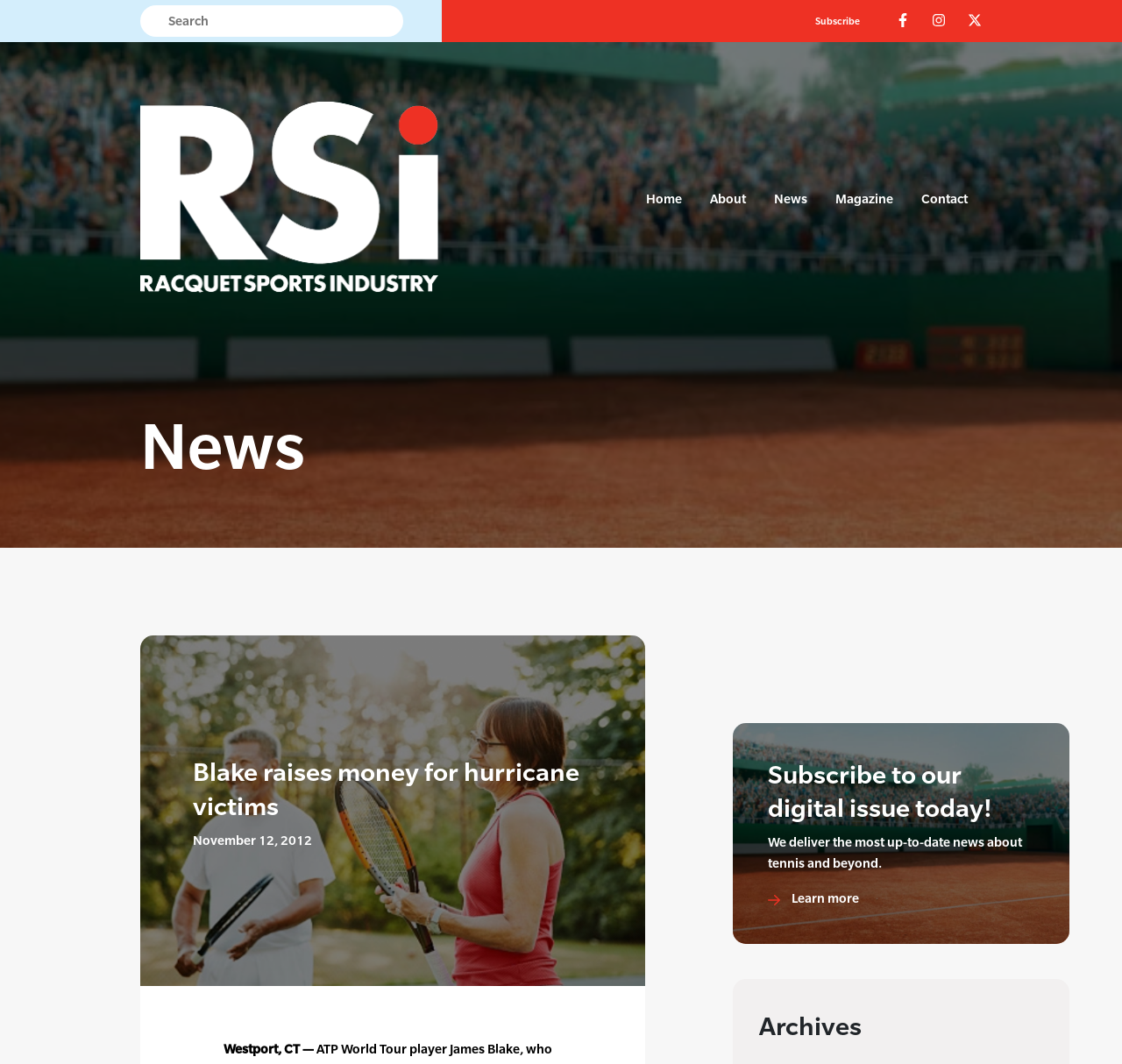Locate the bounding box coordinates of the clickable region necessary to complete the following instruction: "Go to the archives". Provide the coordinates in the format of four float numbers between 0 and 1, i.e., [left, top, right, bottom].

[0.677, 0.949, 0.93, 0.981]